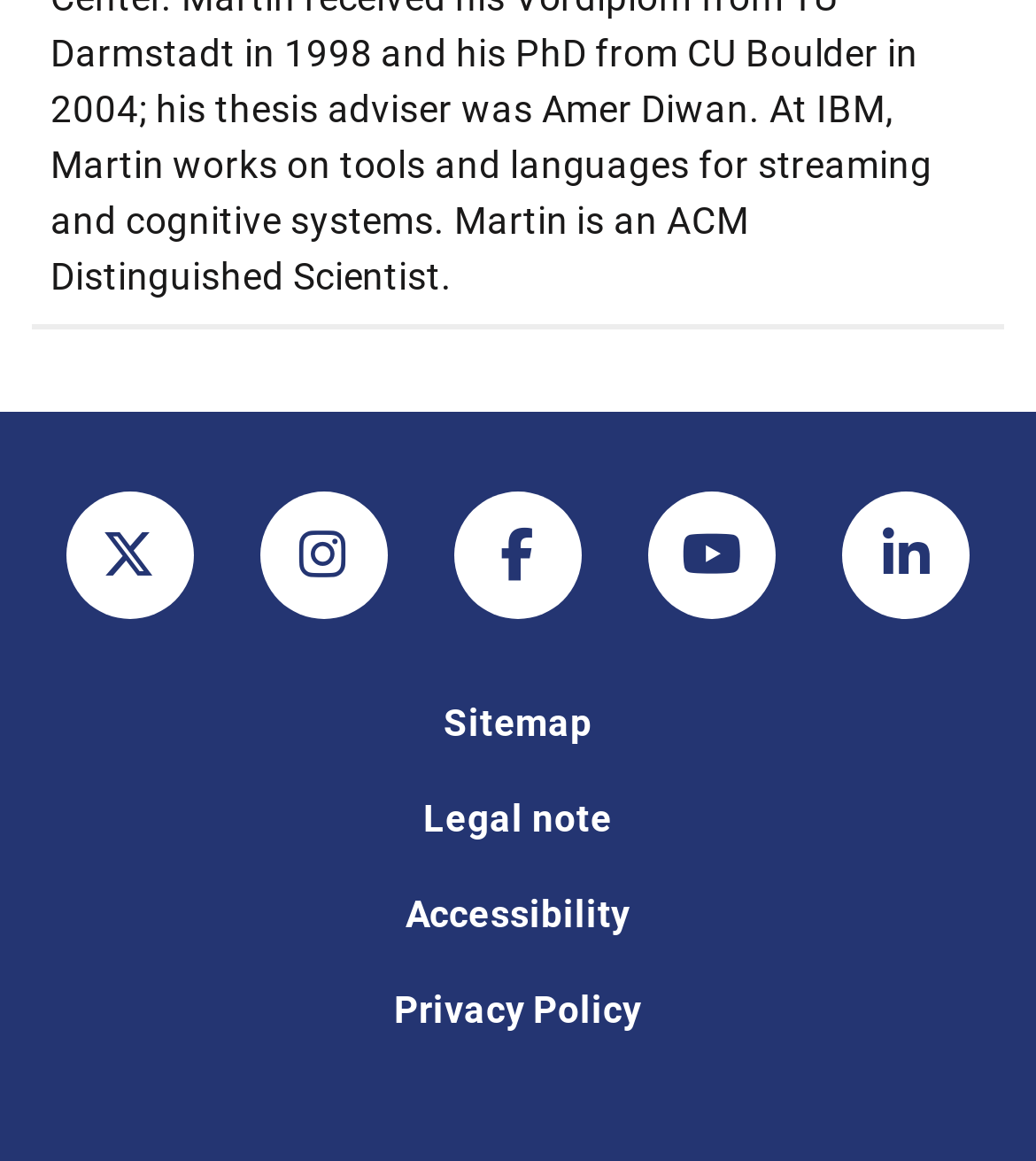What is the second social media platform linked on this webpage?
Give a single word or phrase as your answer by examining the image.

Instagram